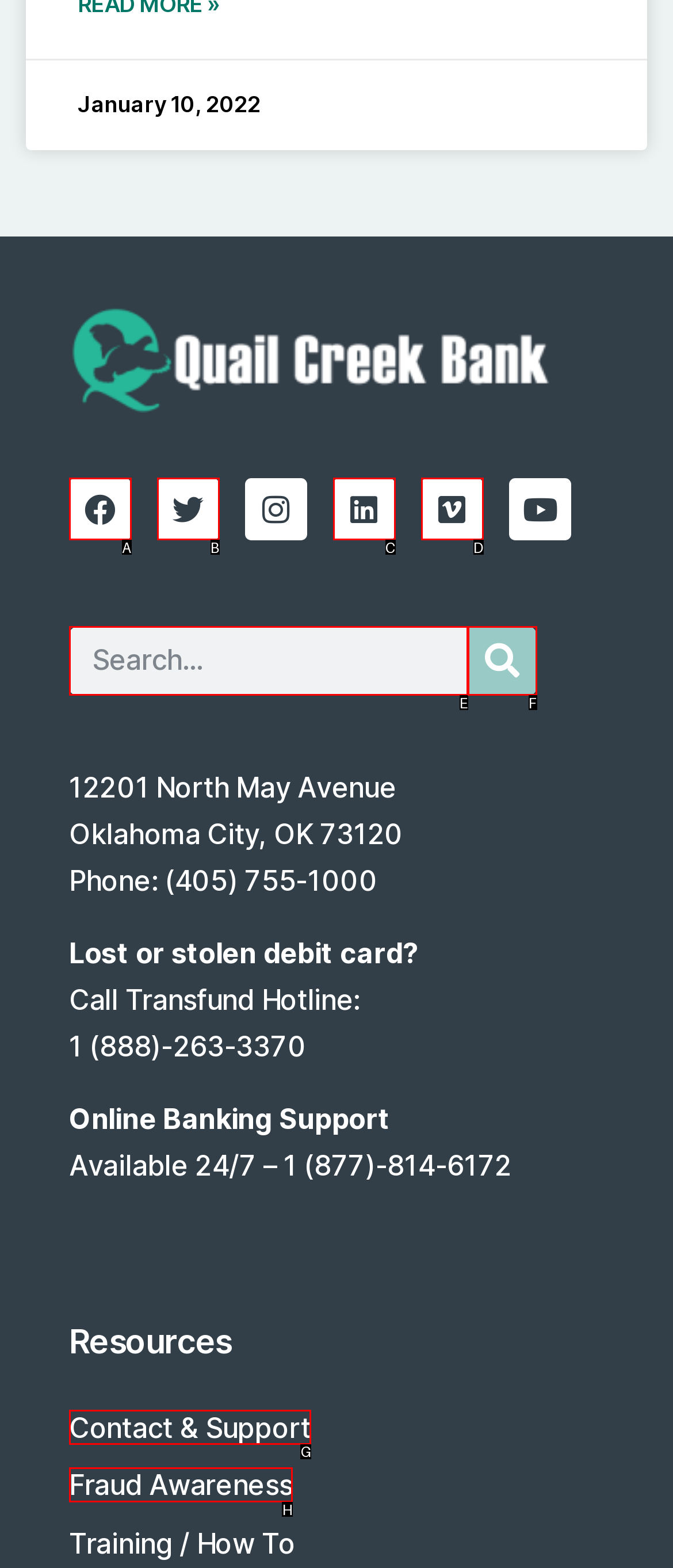Determine the appropriate lettered choice for the task: Learn about fraud awareness. Reply with the correct letter.

H